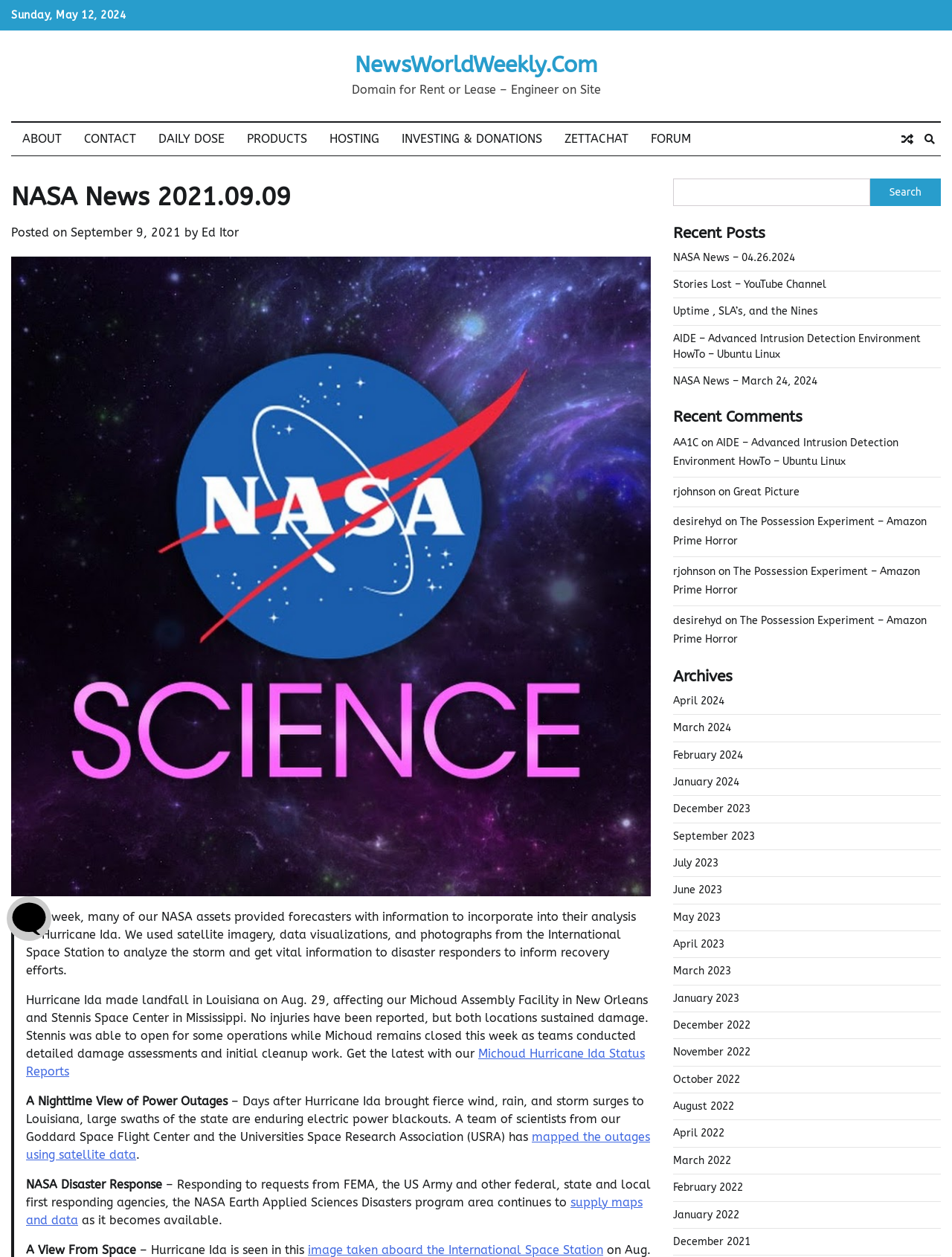Please identify the bounding box coordinates of the element's region that needs to be clicked to fulfill the following instruction: "Go to ABOUT page". The bounding box coordinates should consist of four float numbers between 0 and 1, i.e., [left, top, right, bottom].

[0.012, 0.098, 0.077, 0.124]